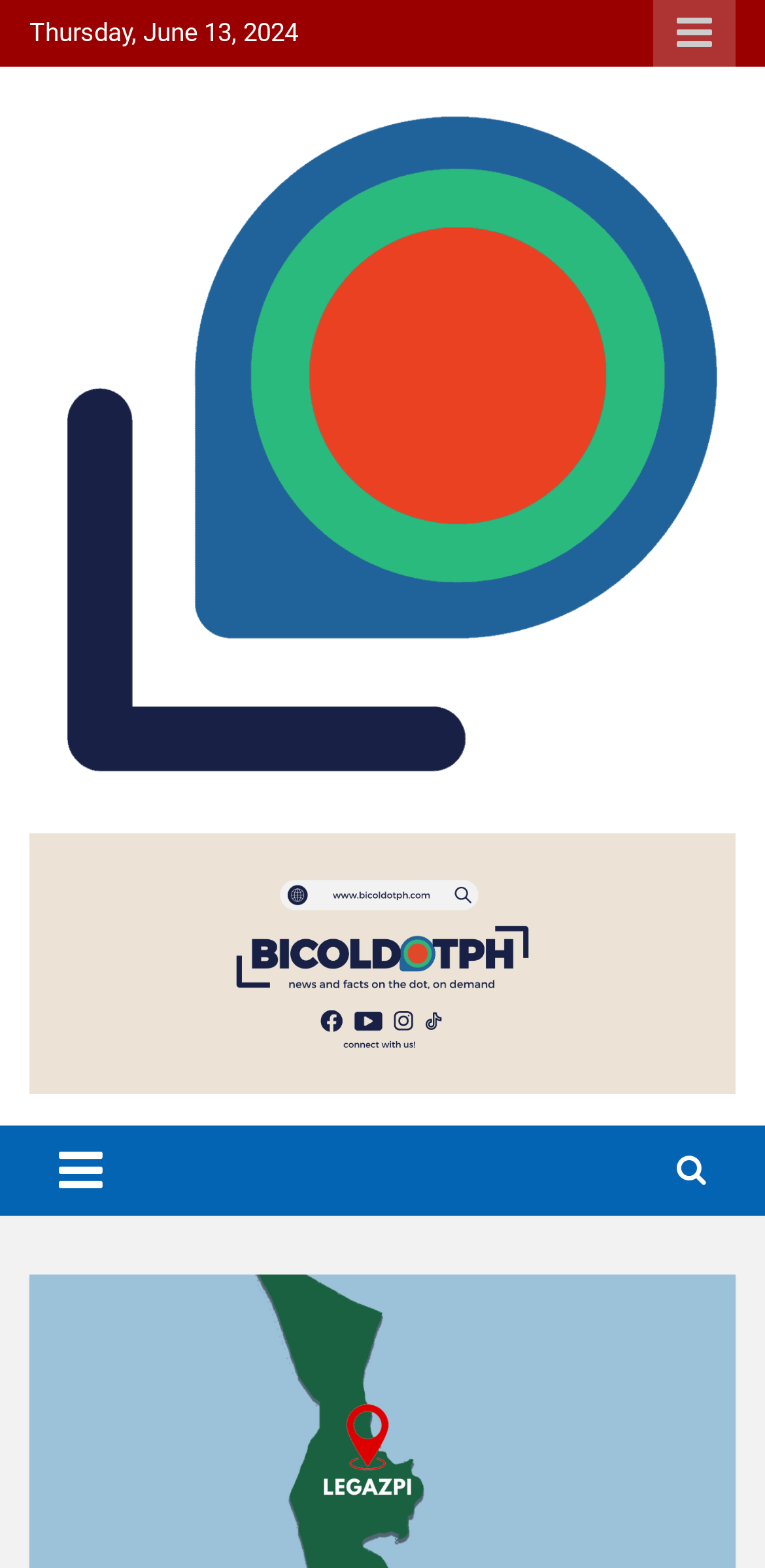Illustrate the webpage thoroughly, mentioning all important details.

The webpage appears to be a news article page, with a focus on a specific news story. At the top left of the page, there is a date displayed, "Thursday, June 13, 2024". 

To the right of the date, there is a responsive menu button. Below the date, there is a link to the website's homepage, "BicolDotPh", accompanied by a logo image. The logo image takes up a significant portion of the top section of the page.

Below the logo, there is a heading that also reads "BicolDotPh", with a link to the homepage. Next to the heading, there is a tagline that says "News and Facts on the Dot, On Demand". 

A banner advertisement is displayed below the heading, taking up a significant portion of the page. At the bottom left of the page, there is a toggle navigation button that controls a navigation menu.

The main content of the page appears to be a news article, with a title that reads "Accused Sex Offender Nabbed In Legazpi City". The article tells the story of a 47-year-old accused sex offender who was arrested in Brgy 56-Taysan, Legazpi City.